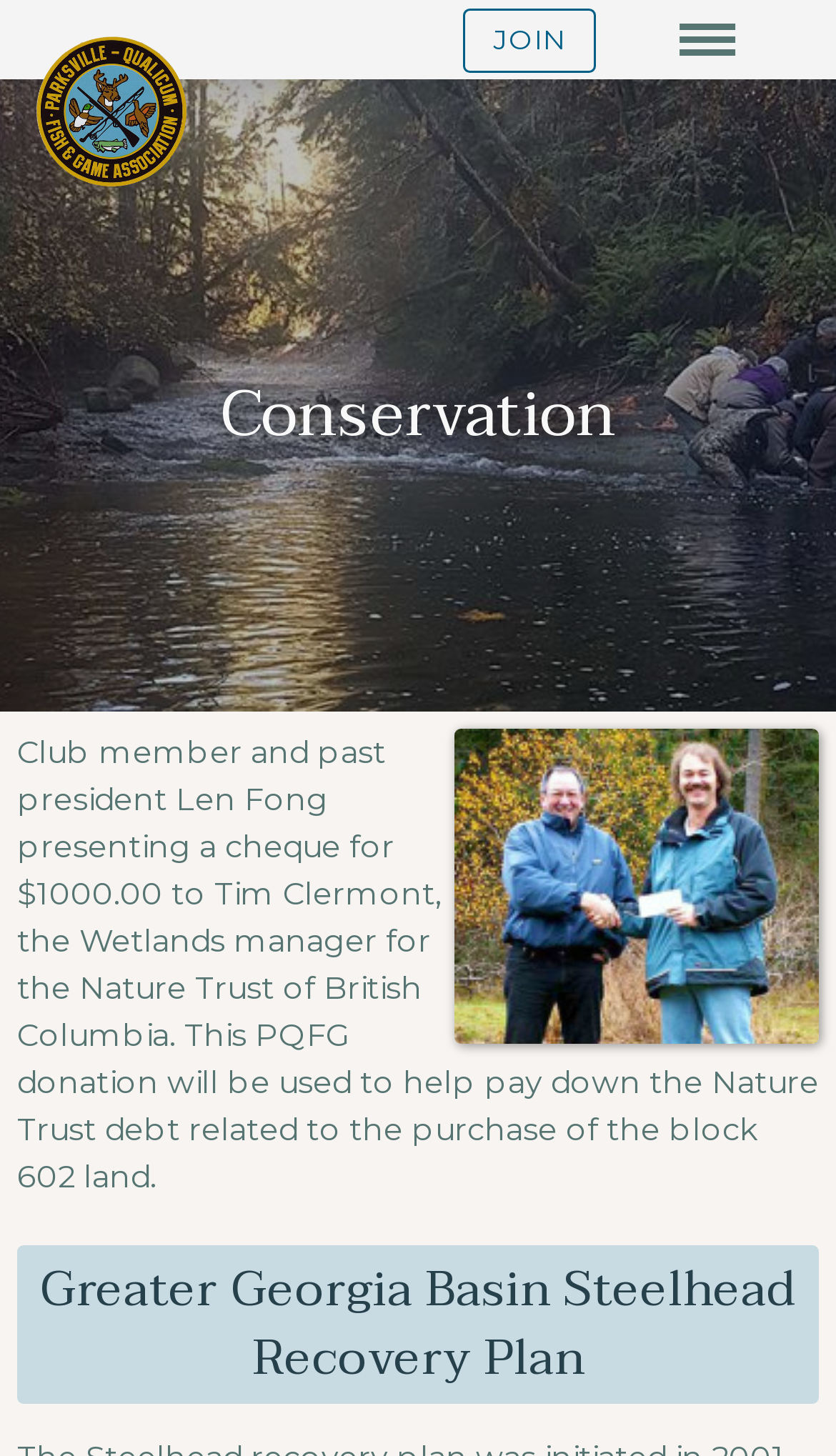Answer the question with a single word or phrase: 
What is the amount of the cheque presented by Len Fong?

$1000.00